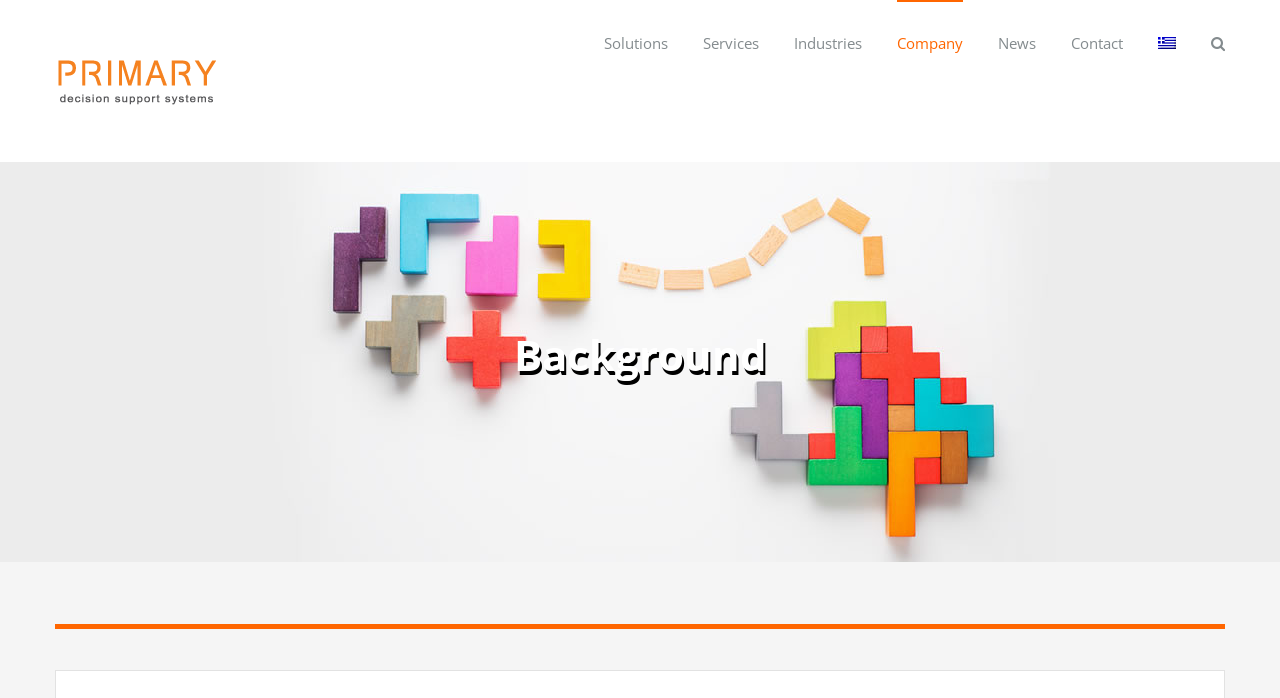Bounding box coordinates are specified in the format (top-left x, top-left y, bottom-right x, bottom-right y). All values are floating point numbers bounded between 0 and 1. Please provide the bounding box coordinate of the region this sentence describes: aria-label="Search" title="Search"

[0.946, 0.0, 0.957, 0.12]